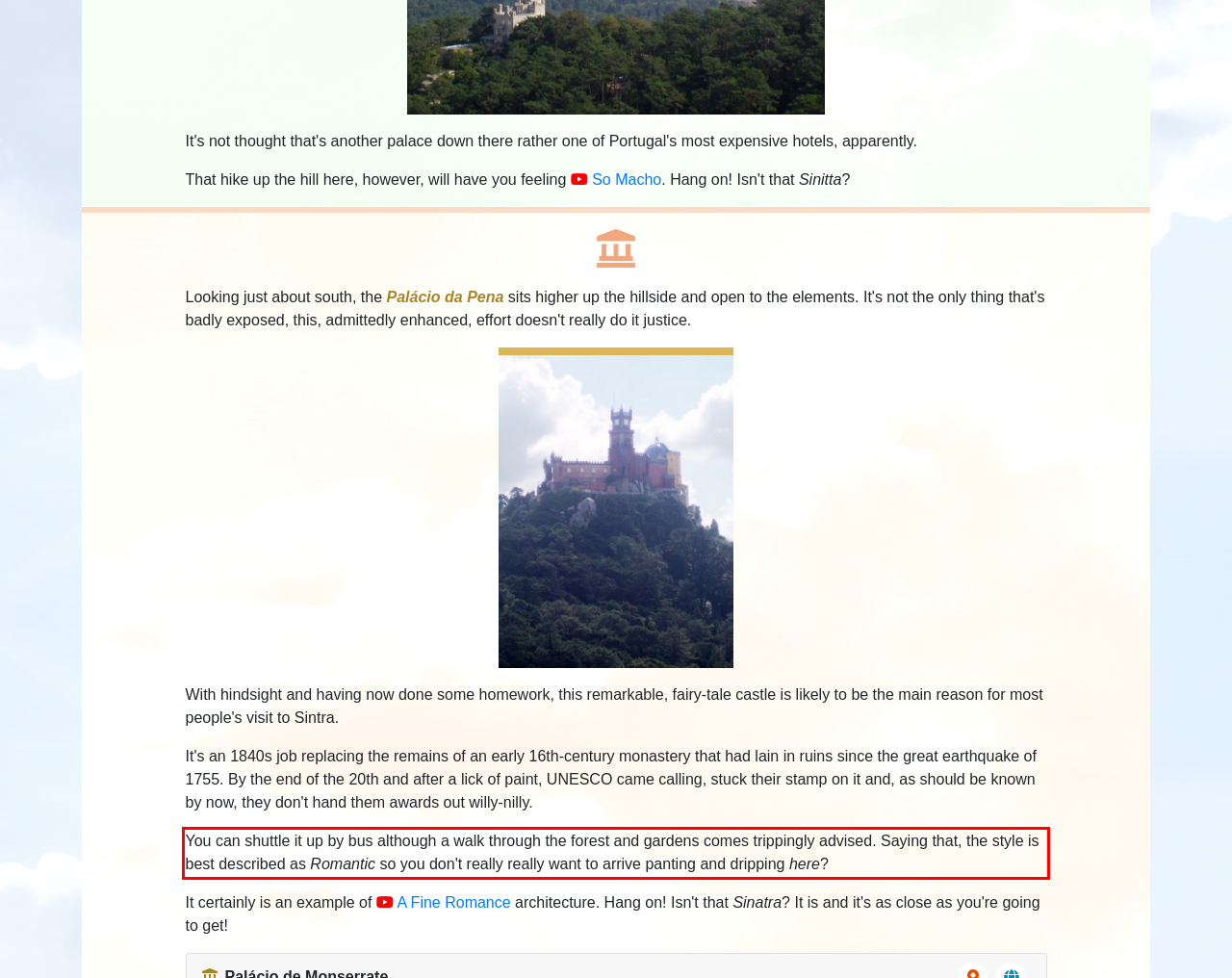You have a screenshot of a webpage with a UI element highlighted by a red bounding box. Use OCR to obtain the text within this highlighted area.

You can shuttle it up by bus although a walk through the forest and gardens comes trippingly advised. Saying that, the style is best described as Romantic so you don't really really want to arrive panting and dripping here?